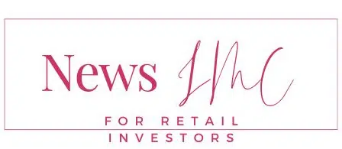What type of investors is News IMC tailored for?
Based on the image, respond with a single word or phrase.

Retail investors